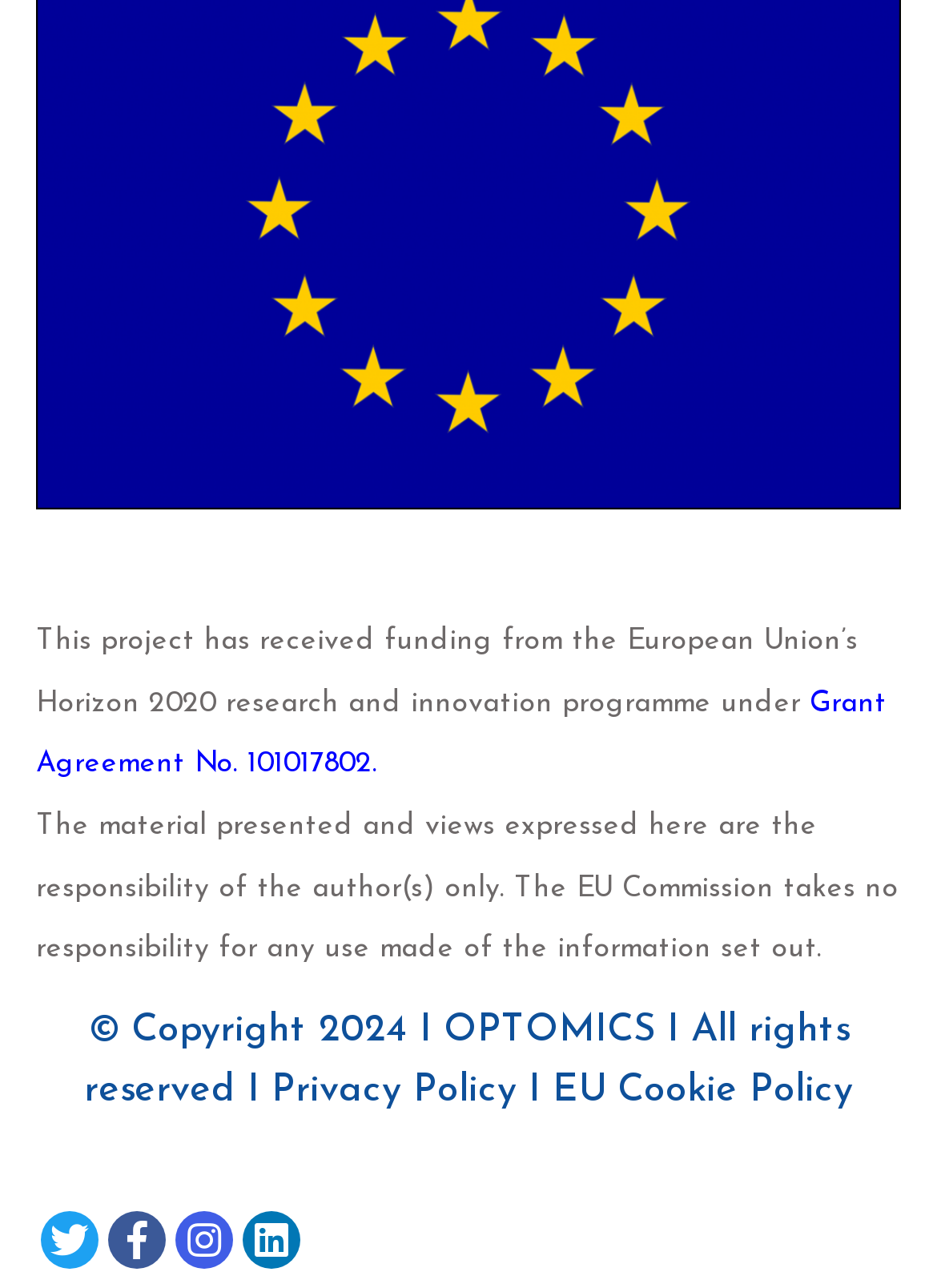Identify the bounding box coordinates for the element that needs to be clicked to fulfill this instruction: "View Facebook page". Provide the coordinates in the format of four float numbers between 0 and 1: [left, top, right, bottom].

[0.136, 0.948, 0.156, 0.978]